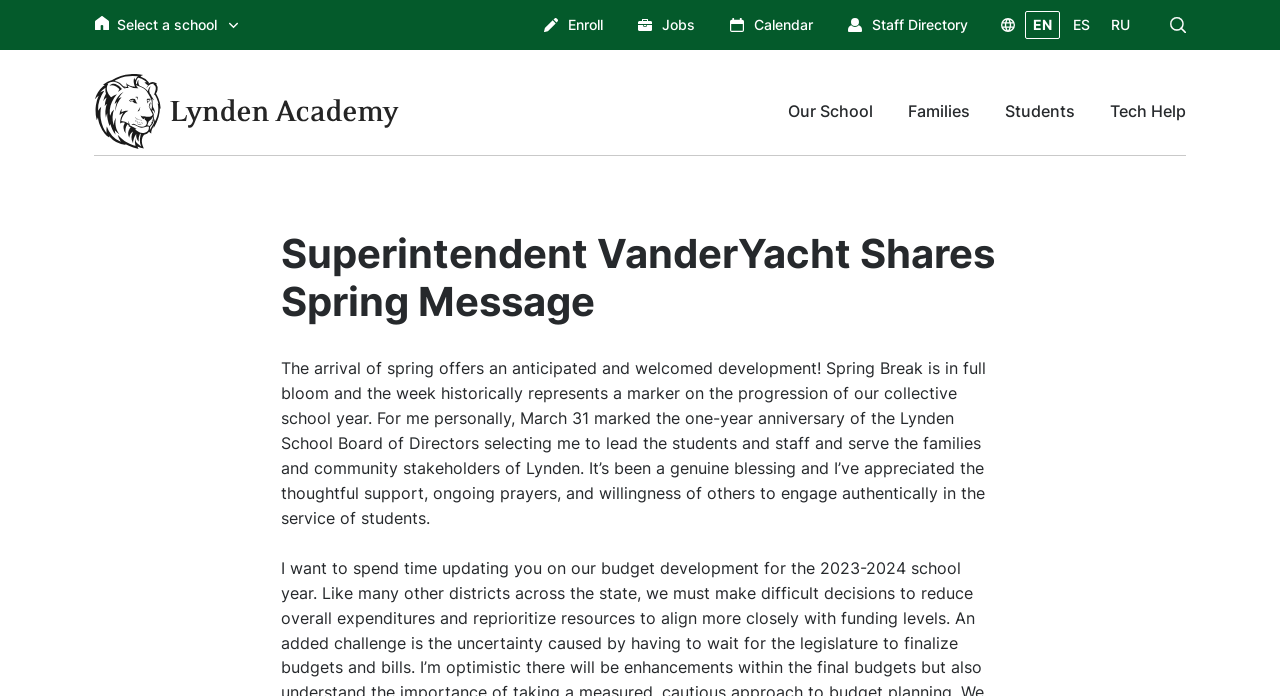Please find the bounding box coordinates of the element that must be clicked to perform the given instruction: "Select a school". The coordinates should be four float numbers from 0 to 1, i.e., [left, top, right, bottom].

[0.091, 0.022, 0.169, 0.047]